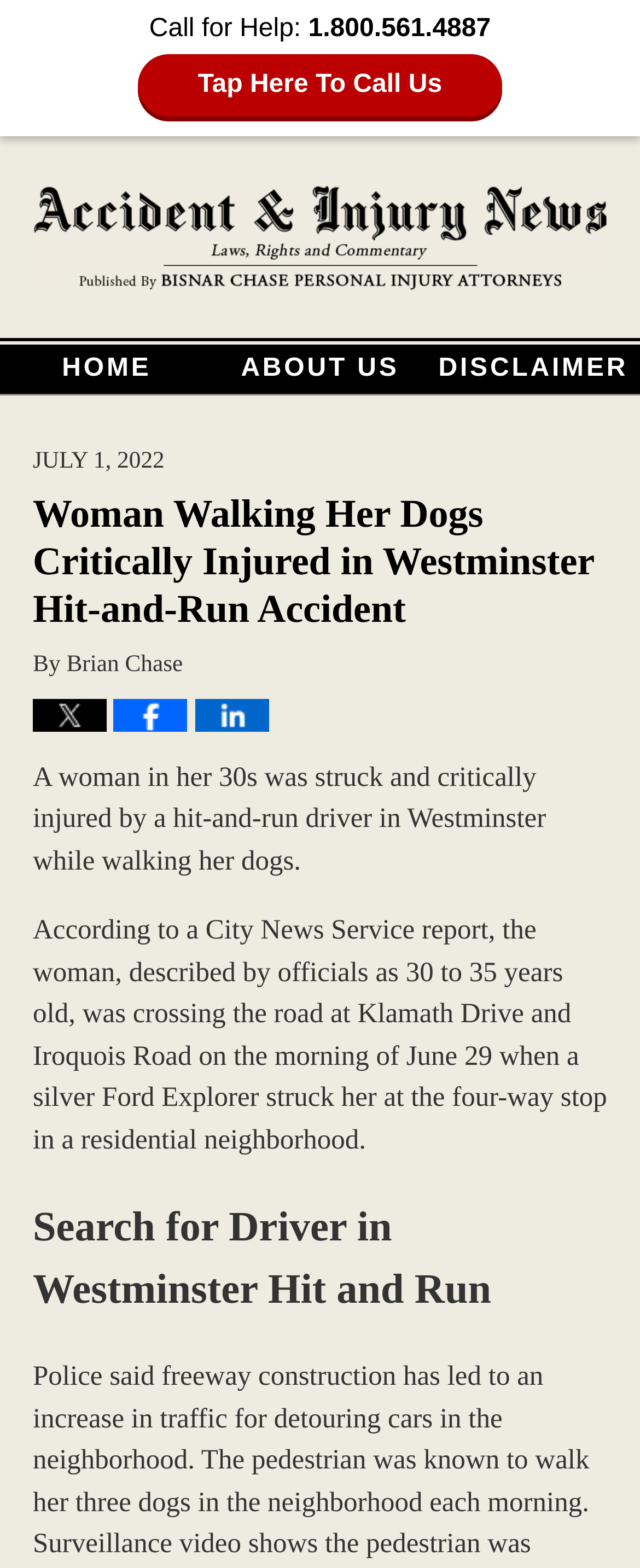Find the bounding box coordinates of the clickable region needed to perform the following instruction: "Call the phone number". The coordinates should be provided as four float numbers between 0 and 1, i.e., [left, top, right, bottom].

[0.482, 0.009, 0.767, 0.027]